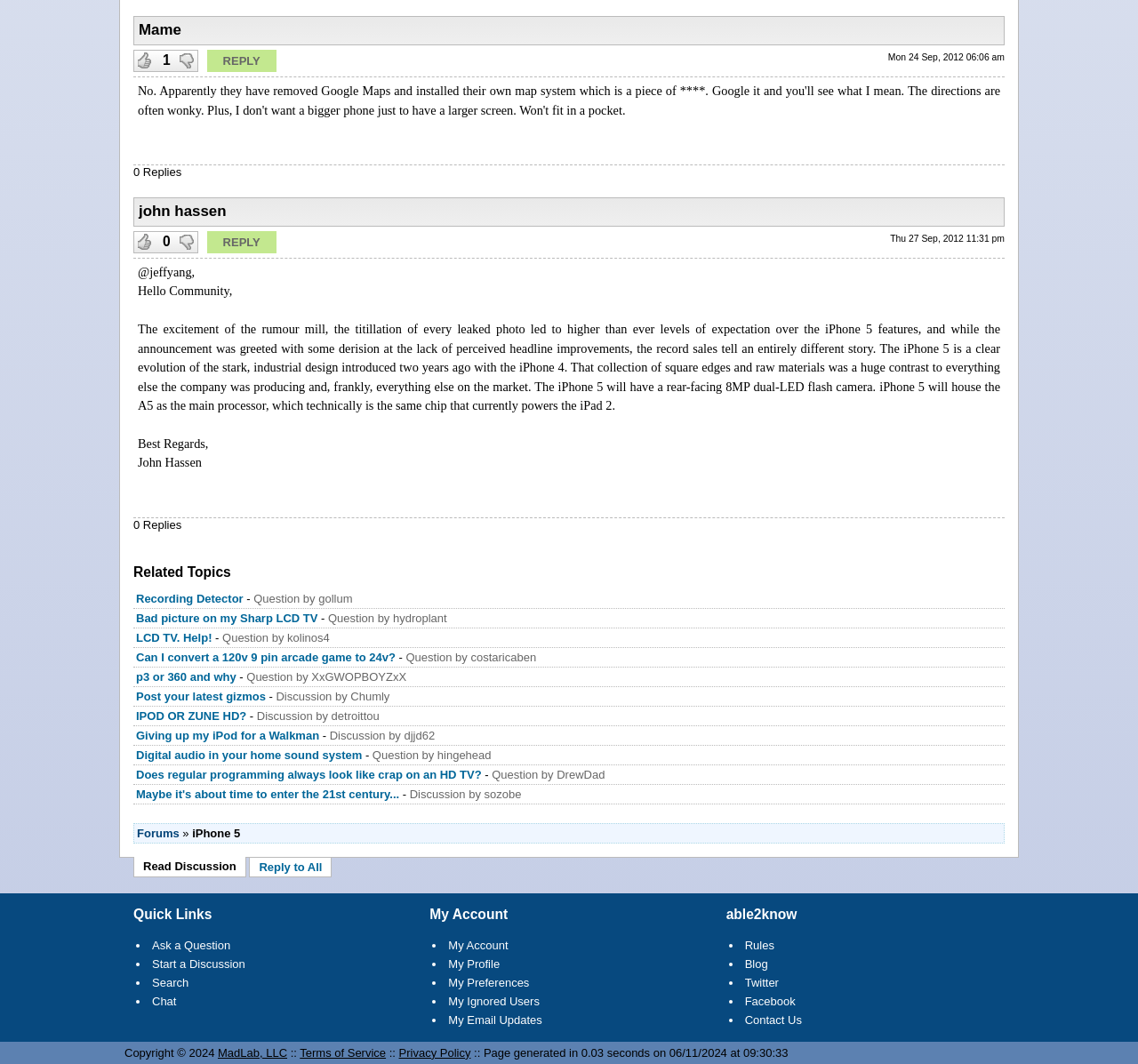From the webpage screenshot, predict the bounding box coordinates (top-left x, top-left y, bottom-right x, bottom-right y) for the UI element described here: My Profile

[0.394, 0.9, 0.439, 0.912]